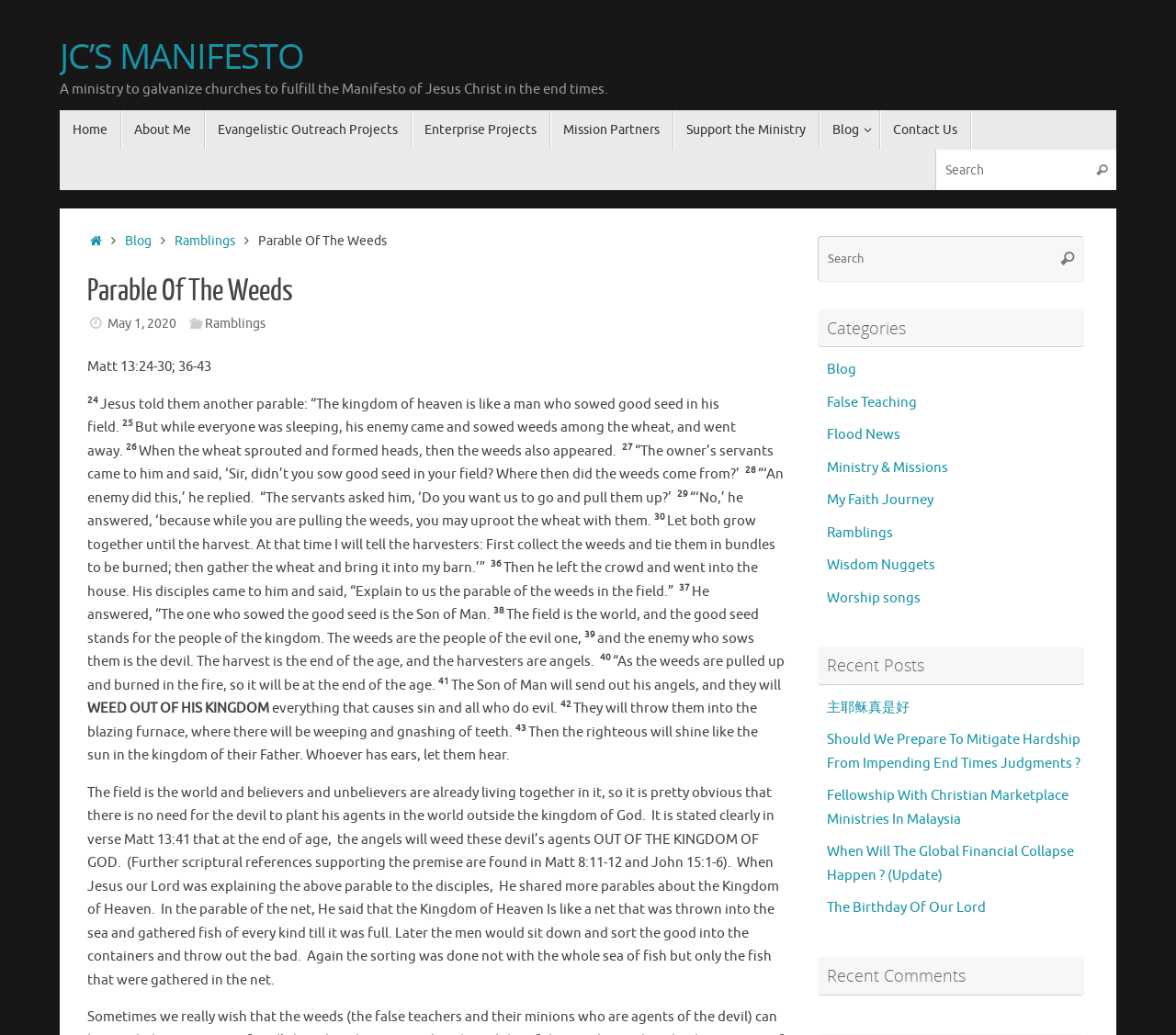Please identify the bounding box coordinates of the region to click in order to complete the task: "Contact Us". The coordinates must be four float numbers between 0 and 1, specified as [left, top, right, bottom].

[0.749, 0.106, 0.826, 0.145]